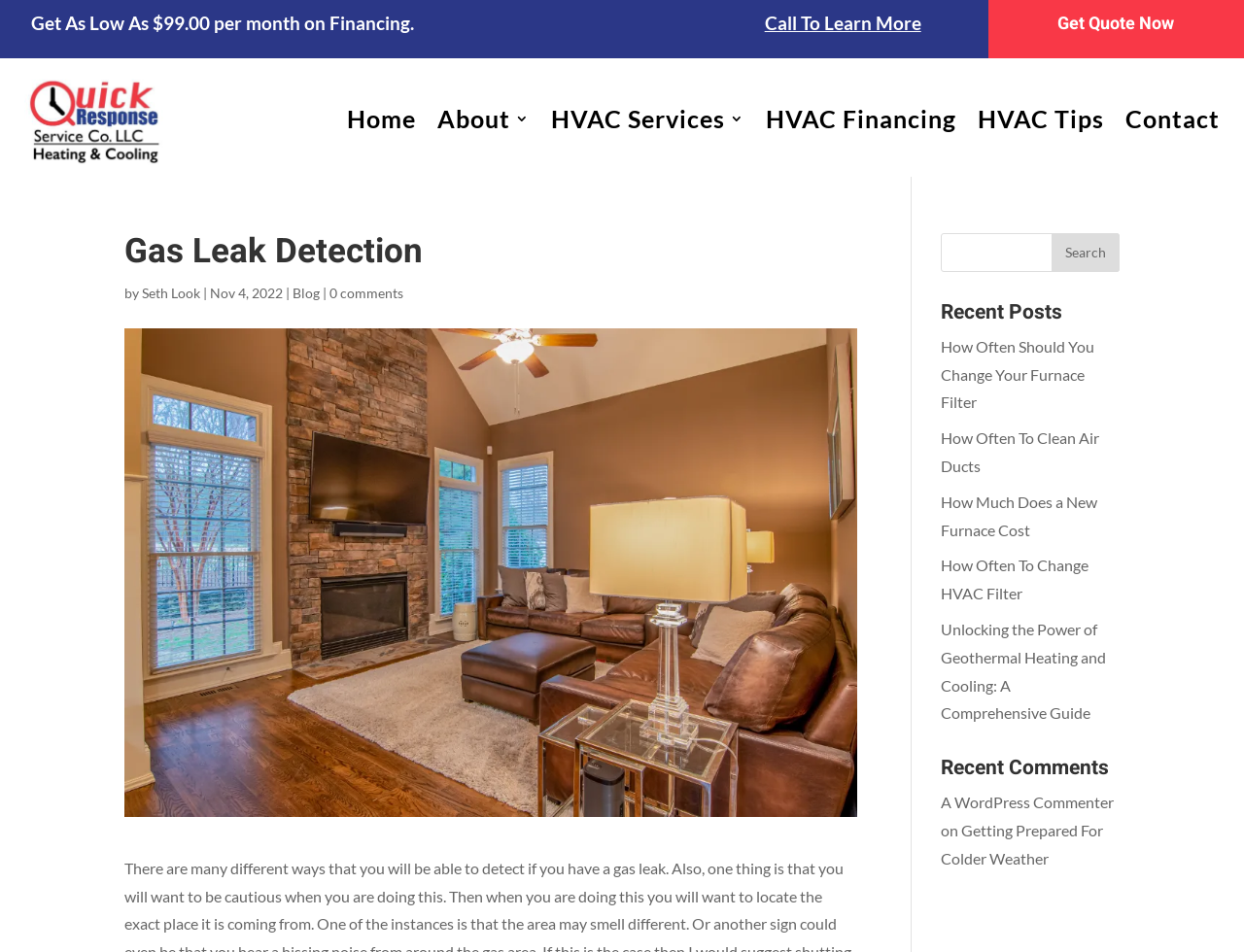Detail the webpage's structure and highlights in your description.

This webpage is about gas leak detection and HVAC services. At the top, there is a promotional offer stating "Get As Low As $99.00 per month on Financing" with a call-to-action link "Call To Learn More" next to it. On the right side, there is a "Get Quote Now" heading with a link to take action.

Below the promotional offer, there is a navigation menu with links to "Home", "About", "HVAC Services", "HVAC Financing", "HVAC Tips", and "Contact". Next to the navigation menu, there is an image with a link to "hvac contractors cleveland ohio".

The main content of the webpage is divided into sections. The first section is about gas leak detection, with a heading and a brief article written by "Seth Look" on "Nov 4, 2022". There is also an image related to air conditioning tips for small spaces.

On the right side, there is a search bar with a textbox and a "Search" button. Below the search bar, there are two sections: "Recent Posts" and "Recent Comments". The "Recent Posts" section lists five articles with links, including "How Often Should You Change Your Furnace Filter" and "Unlocking the Power of Geothermal Heating and Cooling: A Comprehensive Guide". The "Recent Comments" section shows a comment from "A WordPress Commenter" on the article "Getting Prepared For Colder Weather".